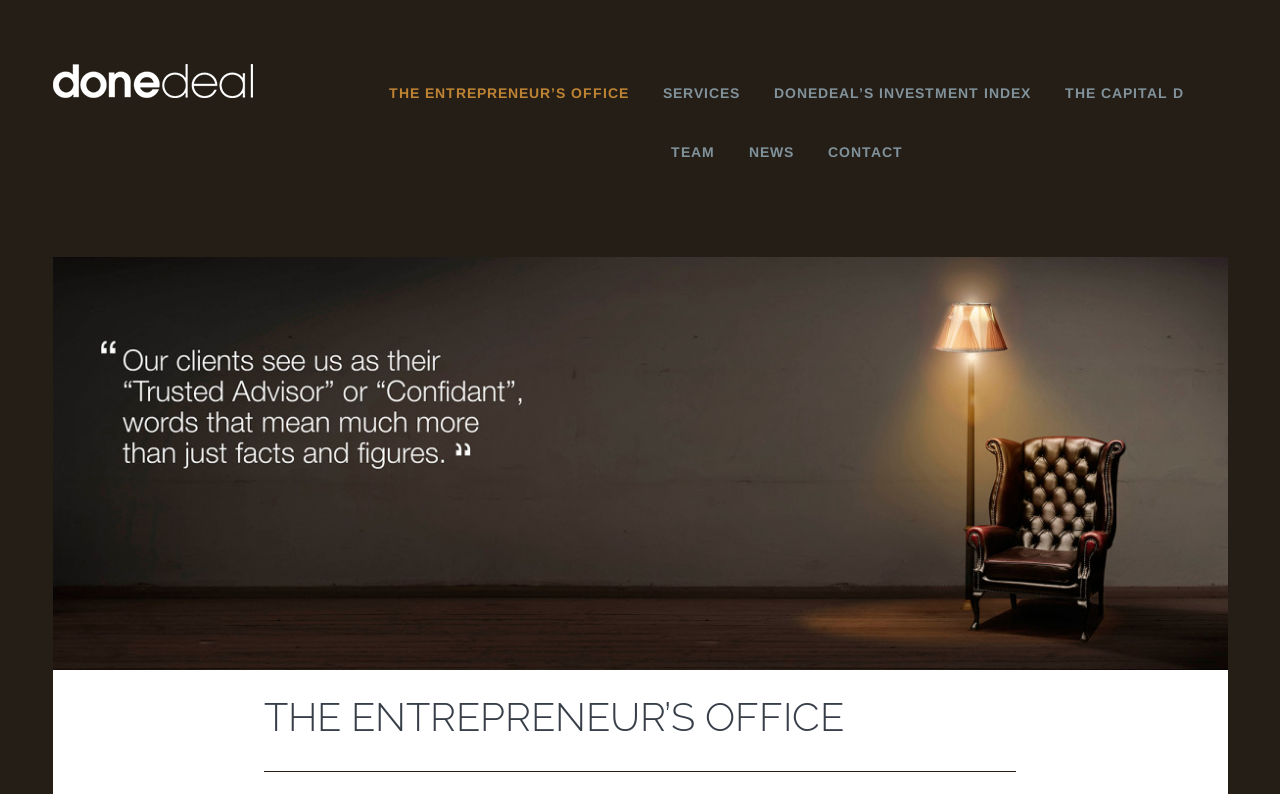Please determine the bounding box coordinates for the element that should be clicked to follow these instructions: "go to THE ENTREPRENEUR’S OFFICE".

[0.292, 0.106, 0.503, 0.13]